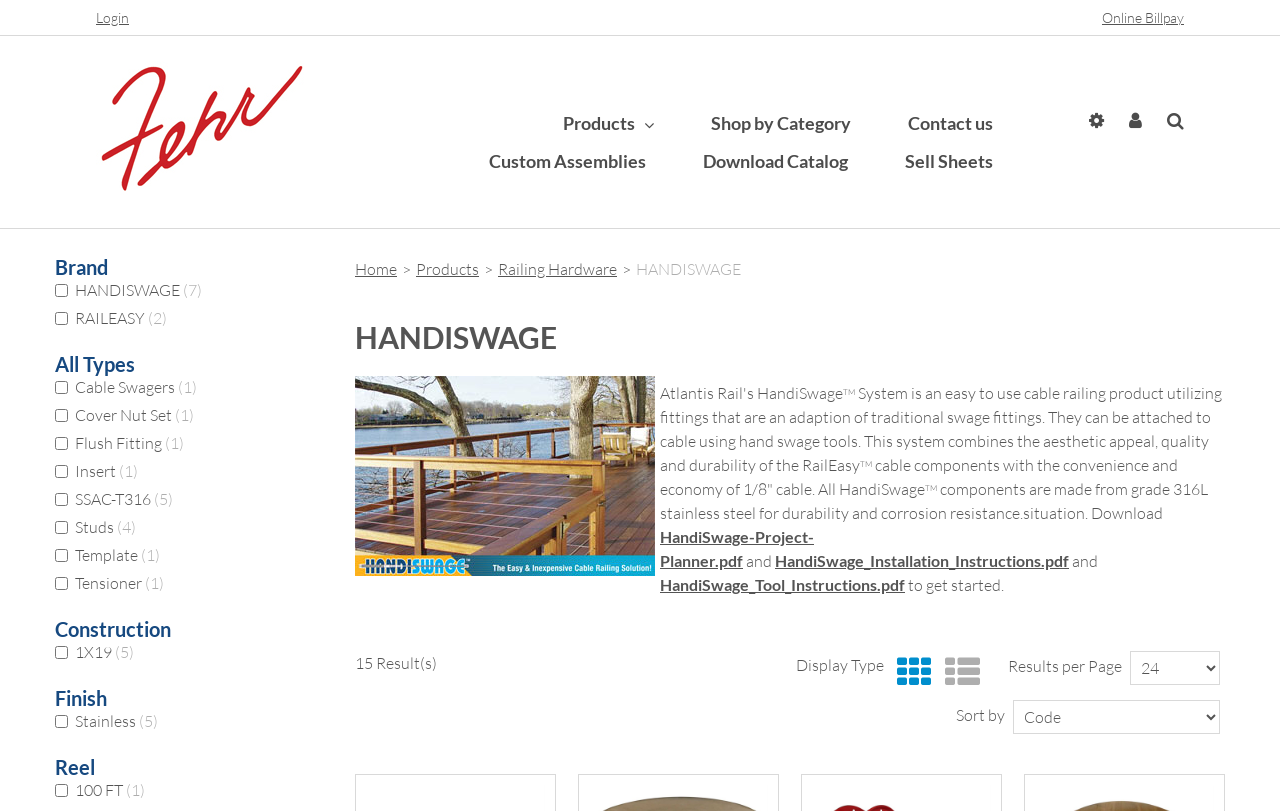What is the file type of the downloadable file mentioned on the webpage? Based on the image, give a response in one word or a short phrase.

PDF